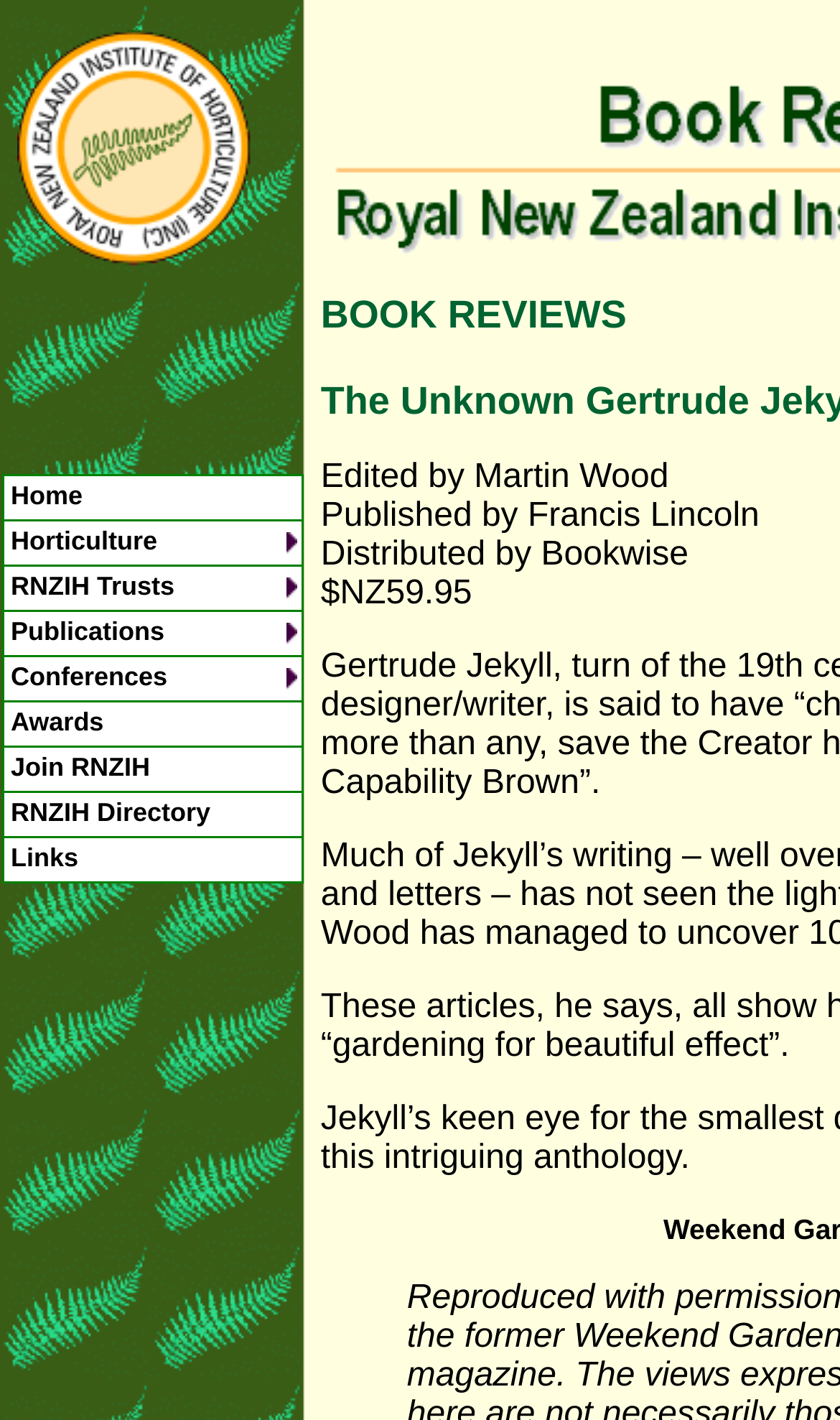Provide your answer in a single word or phrase: 
What is the price of the book?

$NZ59.95